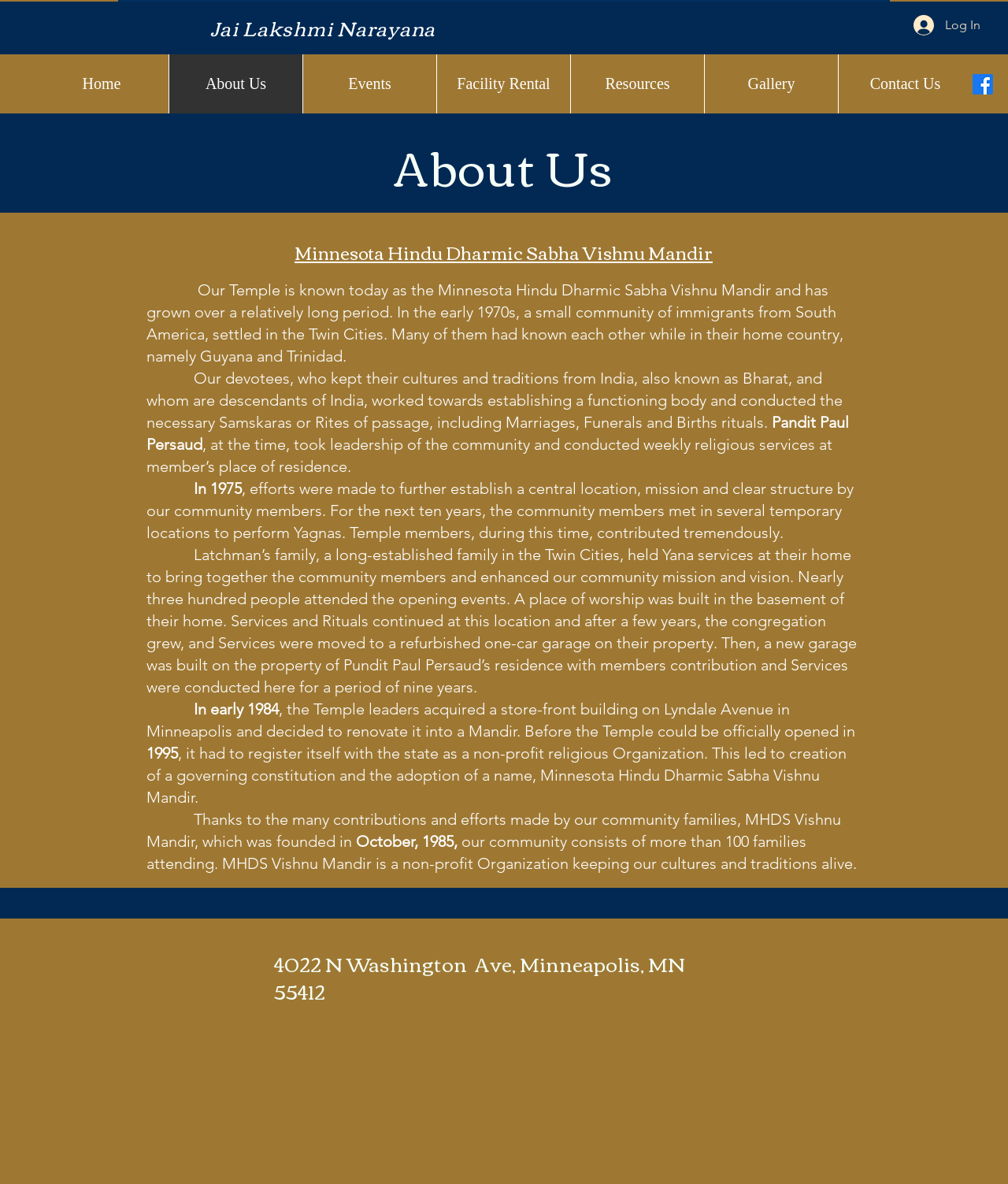Given the element description Log In, identify the bounding box coordinates for the UI element on the webpage screenshot. The format should be (top-left x, top-left y, bottom-right x, bottom-right y), with values between 0 and 1.

[0.895, 0.009, 0.984, 0.034]